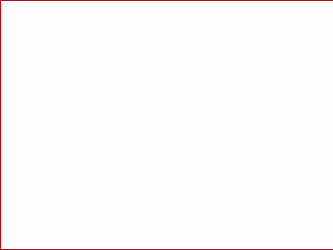Respond to the following question with a brief word or phrase:
Is the article about astrology?

Yes